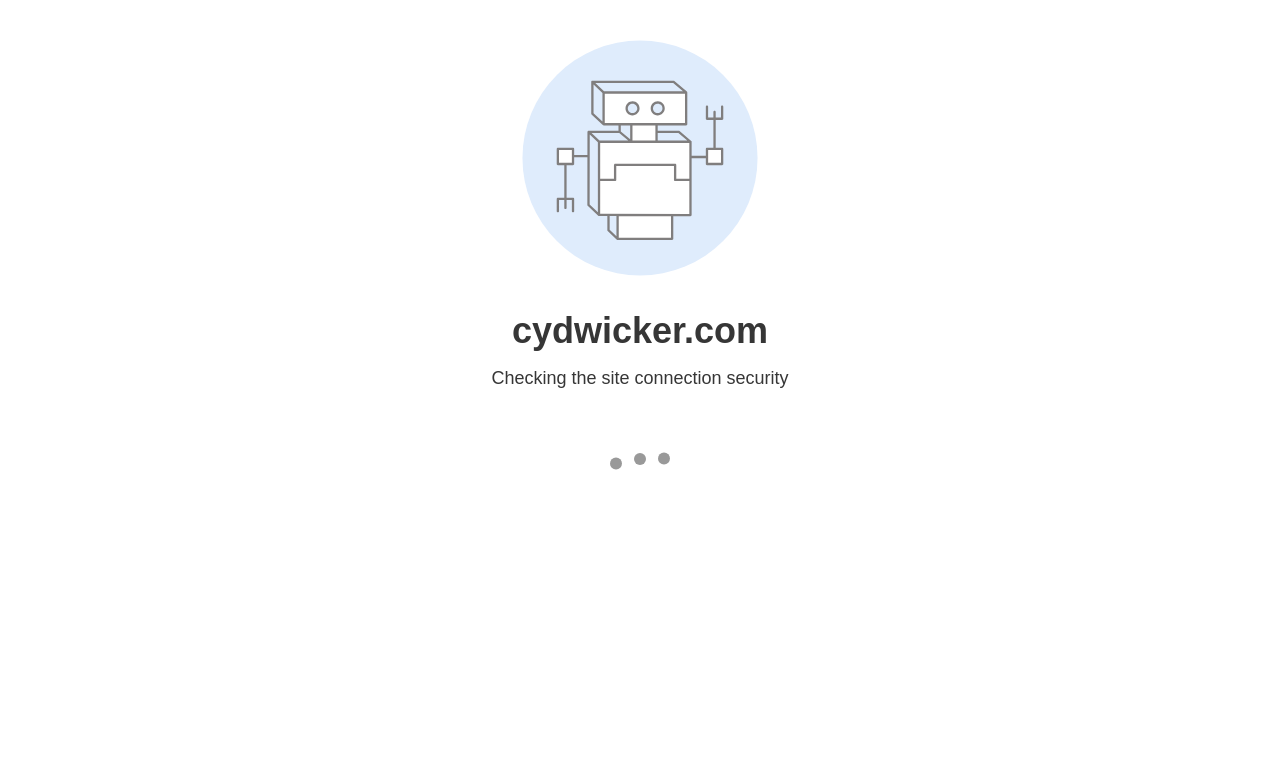What is the artist's goal in creating portraits?
Please respond to the question thoroughly and include all relevant details.

According to the text on the webpage, the artist's goal in creating portraits is to portray the subject with 'truth to nature, beauty in design, and a mood or life force, that is truthful and respectful to my client'.